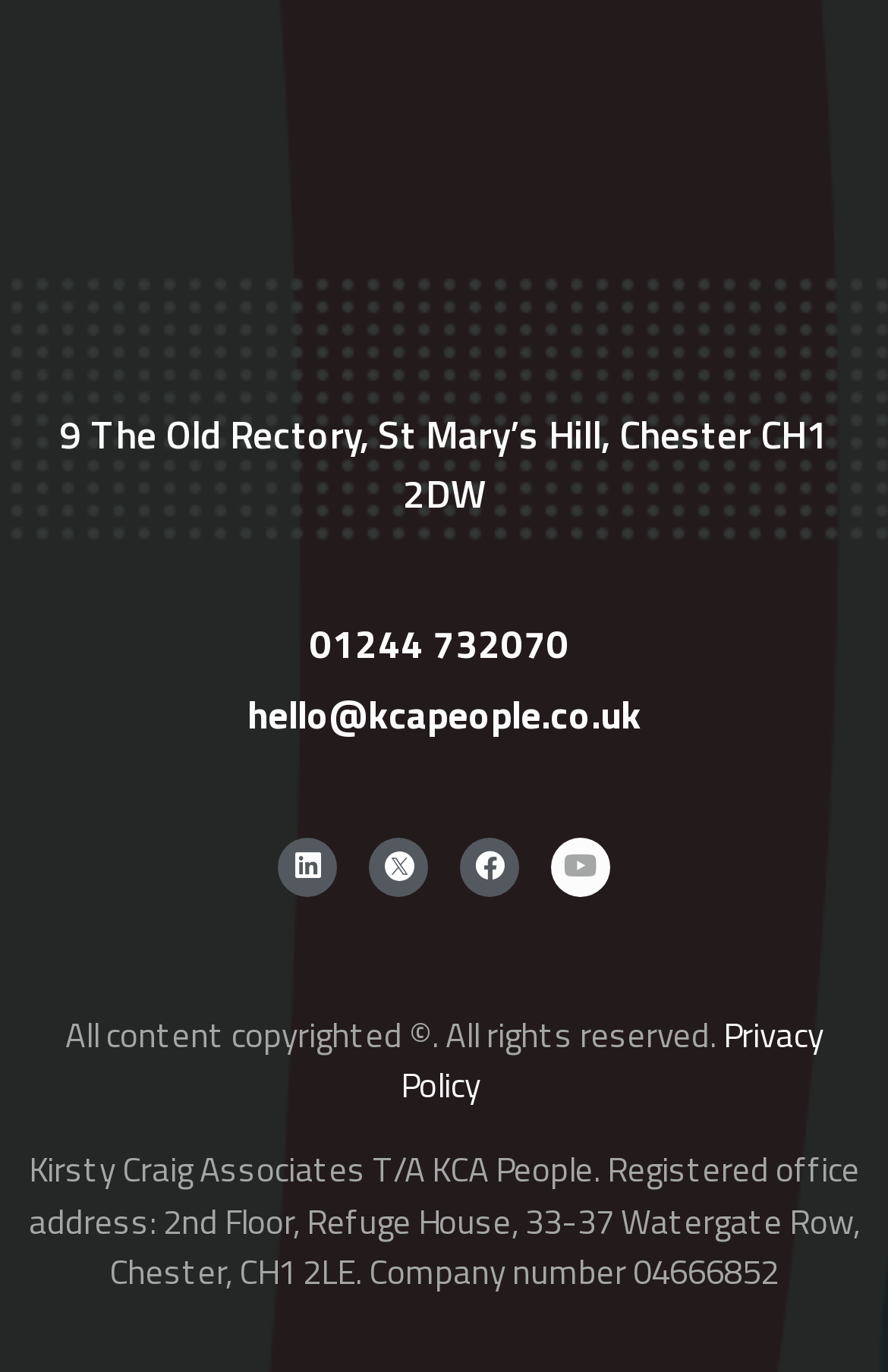Utilize the details in the image to give a detailed response to the question: What is the phone number of KCA People?

The phone number is obtained from the link element with bounding box coordinates [0.349, 0.448, 0.641, 0.491] which is located next to the address.